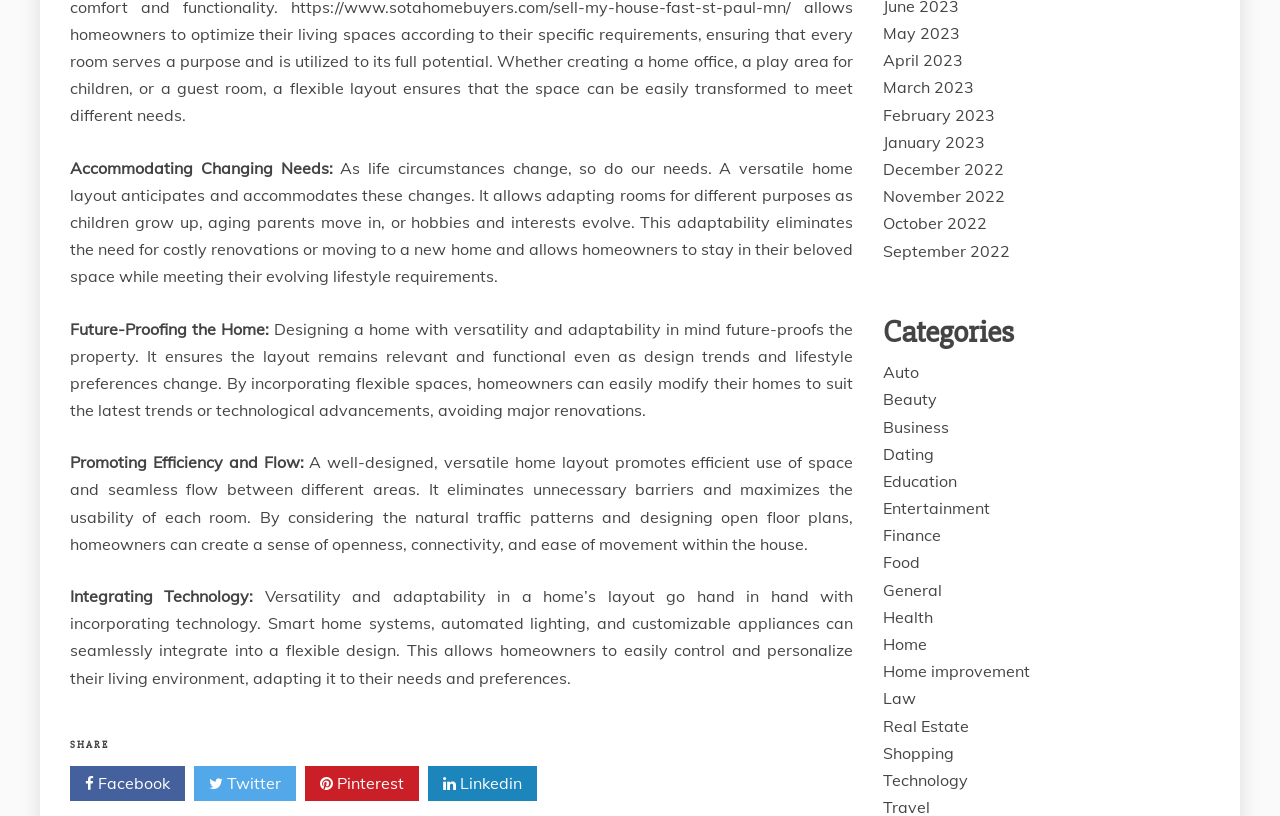What is the benefit of a versatile home layout? Refer to the image and provide a one-word or short phrase answer.

Eliminates costly renovations